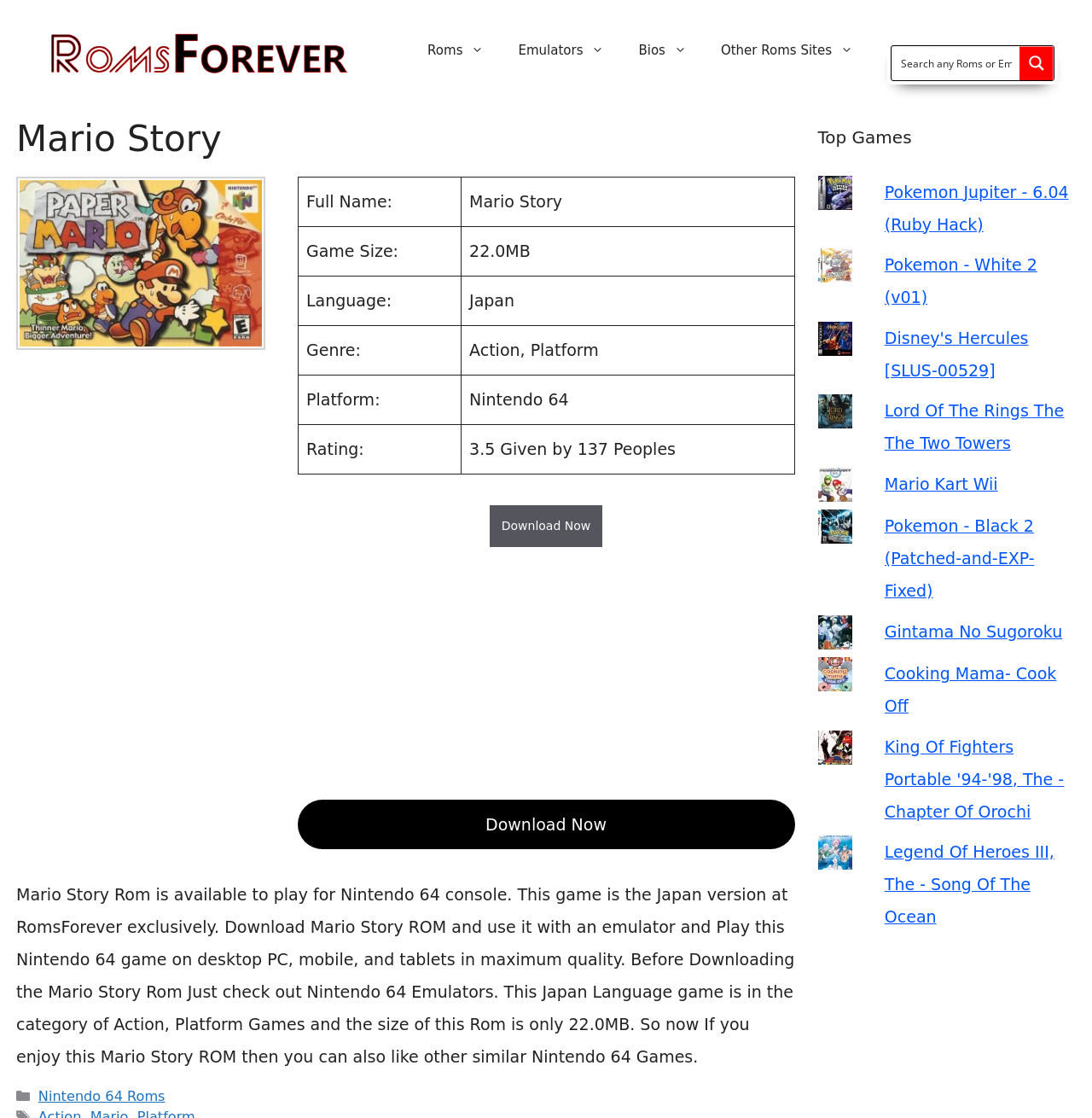What is the platform of the game?
Using the image, respond with a single word or phrase.

Nintendo 64